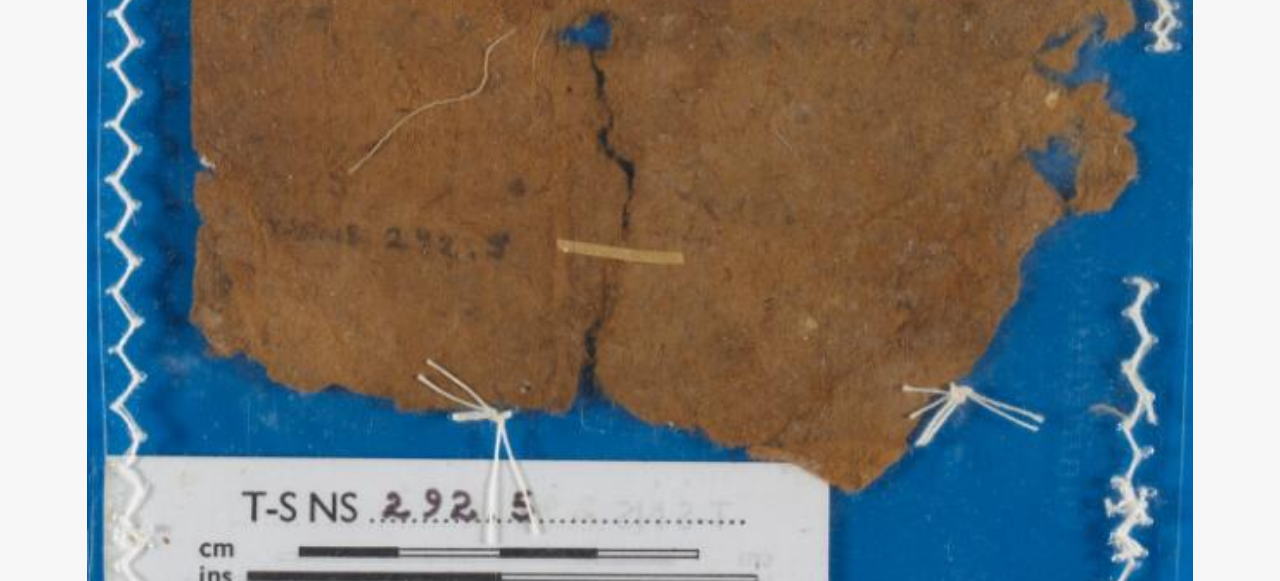How many menu items are under 'About'?
Using the image, provide a concise answer in one word or a short phrase.

8